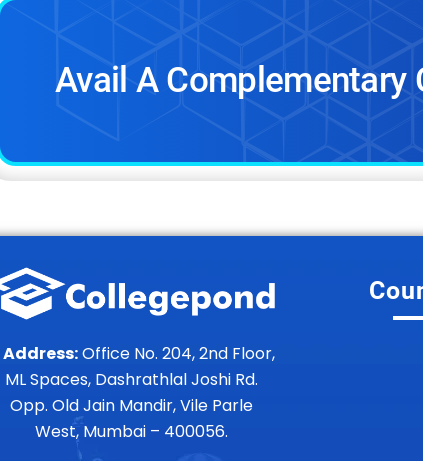What is the name of the organization?
Answer with a single word or short phrase according to what you see in the image.

Collegepond